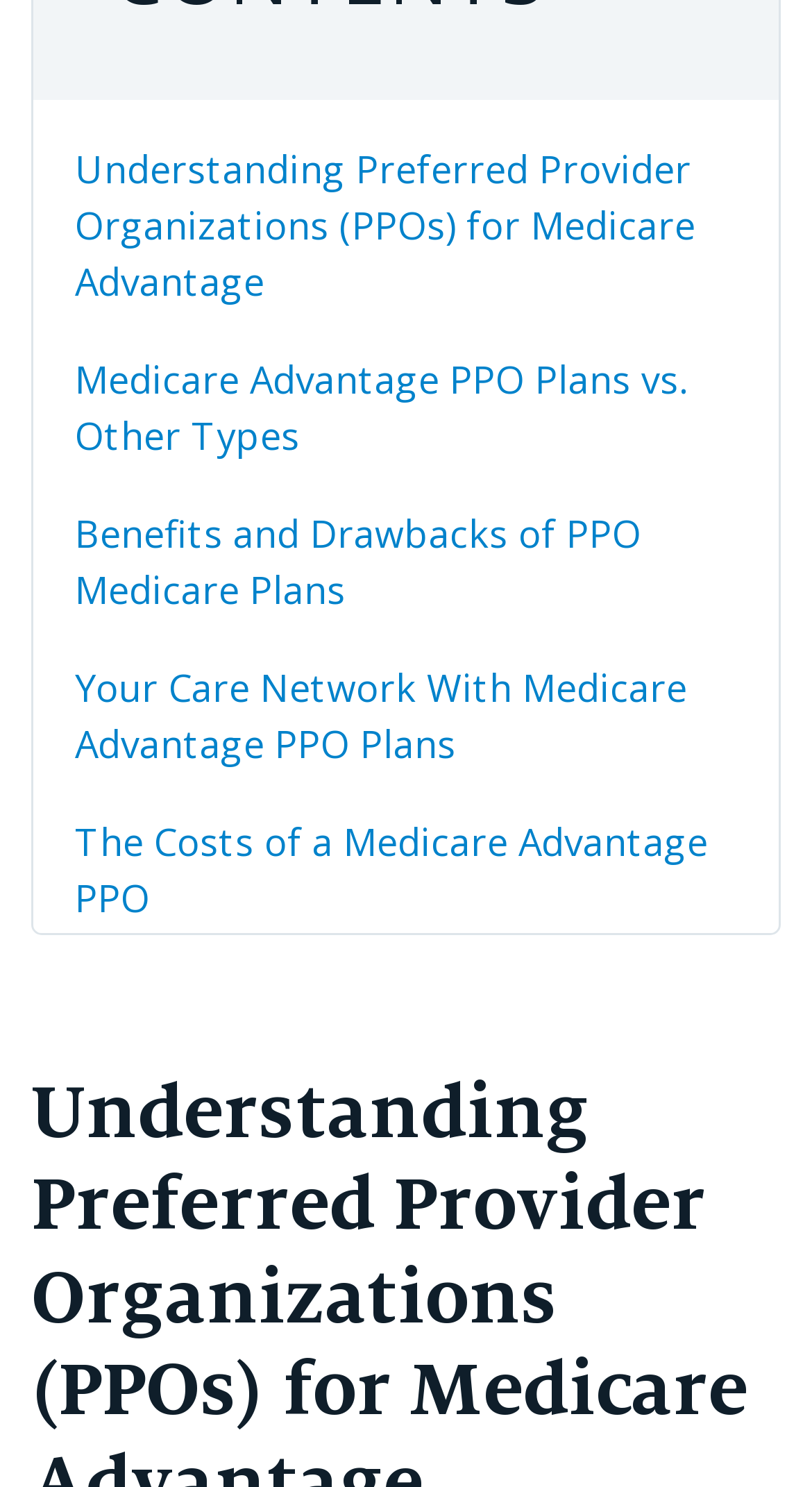Using the provided element description "Putting It All Together", determine the bounding box coordinates of the UI element.

[0.067, 0.844, 0.933, 0.91]